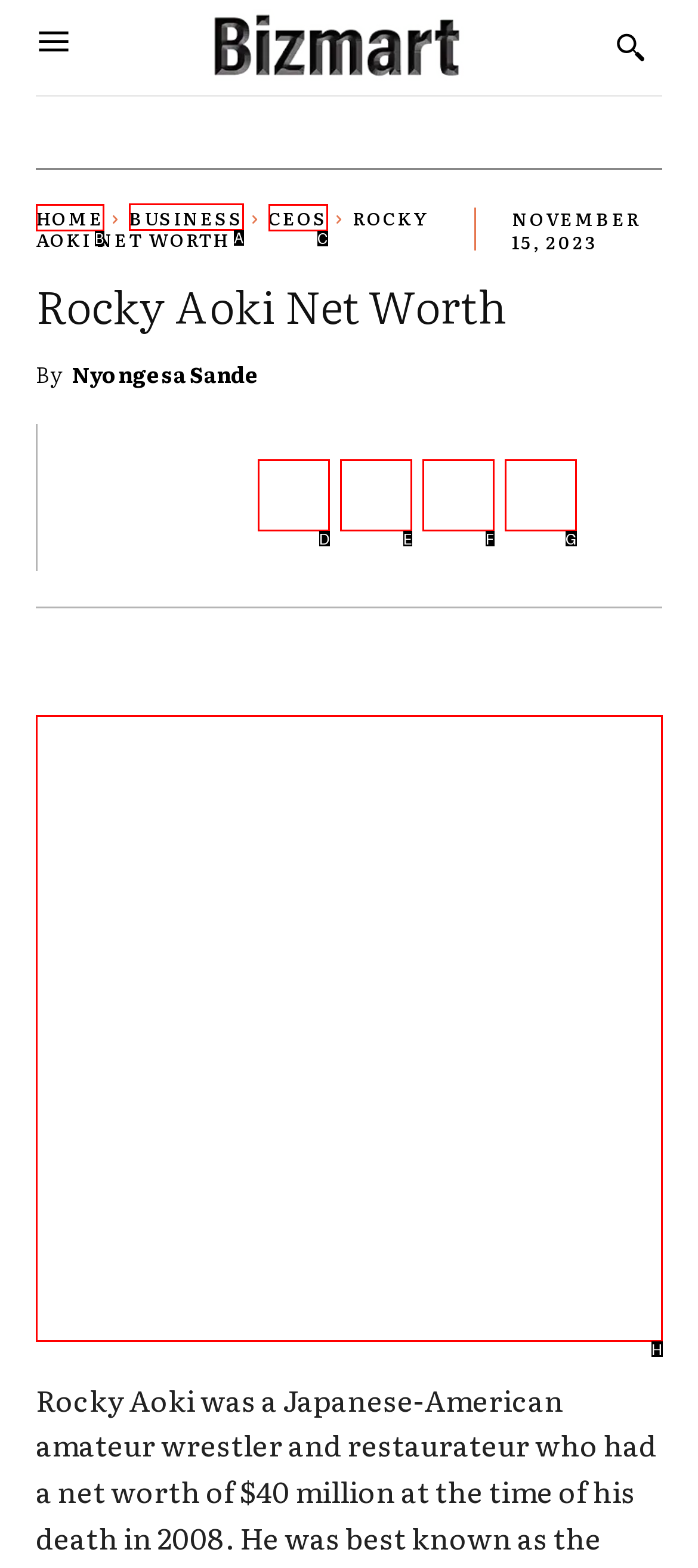Indicate the UI element to click to perform the task: View BUSINESS page. Reply with the letter corresponding to the chosen element.

A